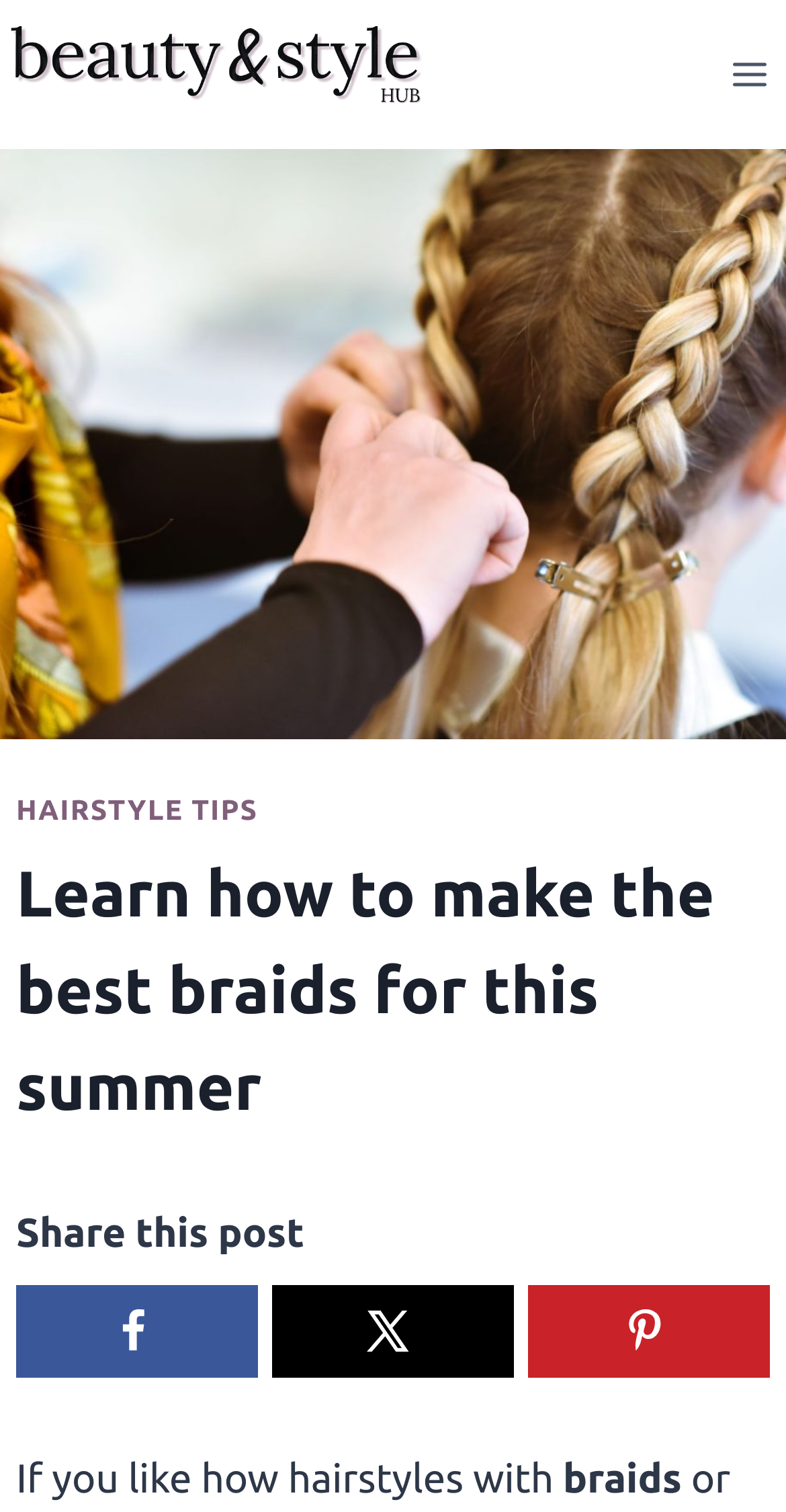Please examine the image and provide a detailed answer to the question: How many header elements are present in the webpage?

There is only one header element present in the webpage, which is the 'Learn how to make the best braids for this summer' header. This header is located inside the menu section of the webpage.